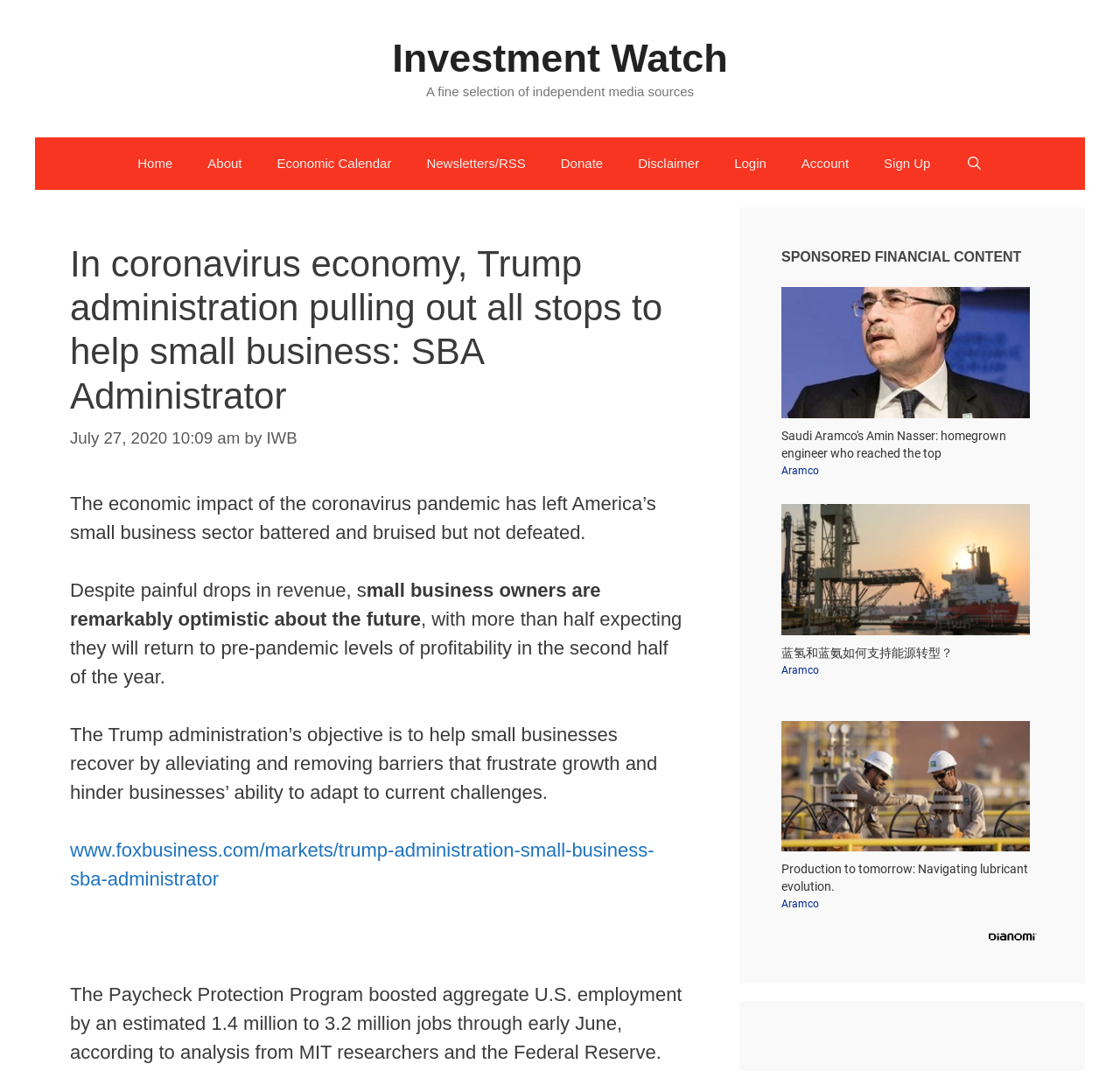Given the element description "Reporting Corruption" in the screenshot, predict the bounding box coordinates of that UI element.

None